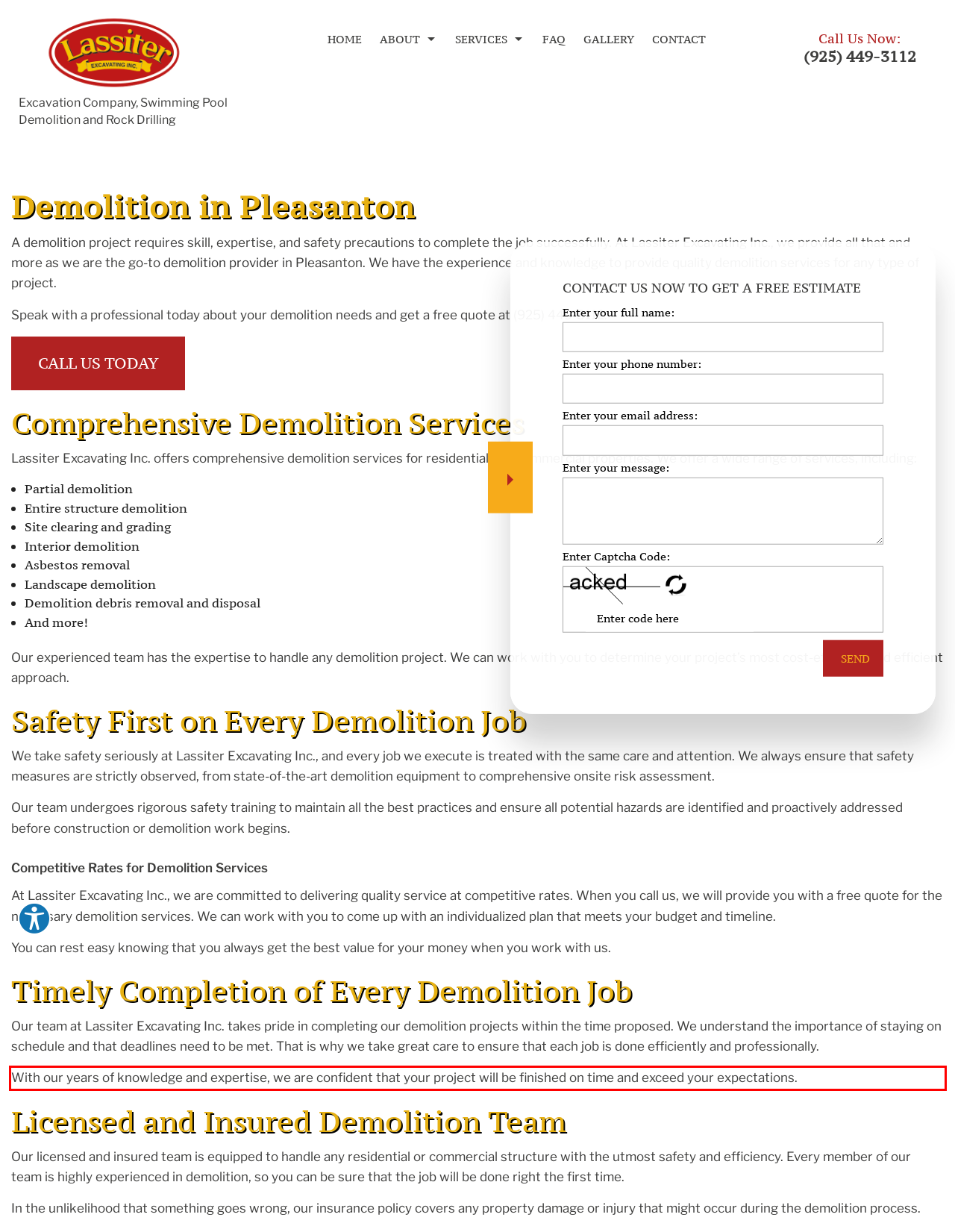Analyze the webpage screenshot and use OCR to recognize the text content in the red bounding box.

With our years of knowledge and expertise, we are confident that your project will be finished on time and exceed your expectations.